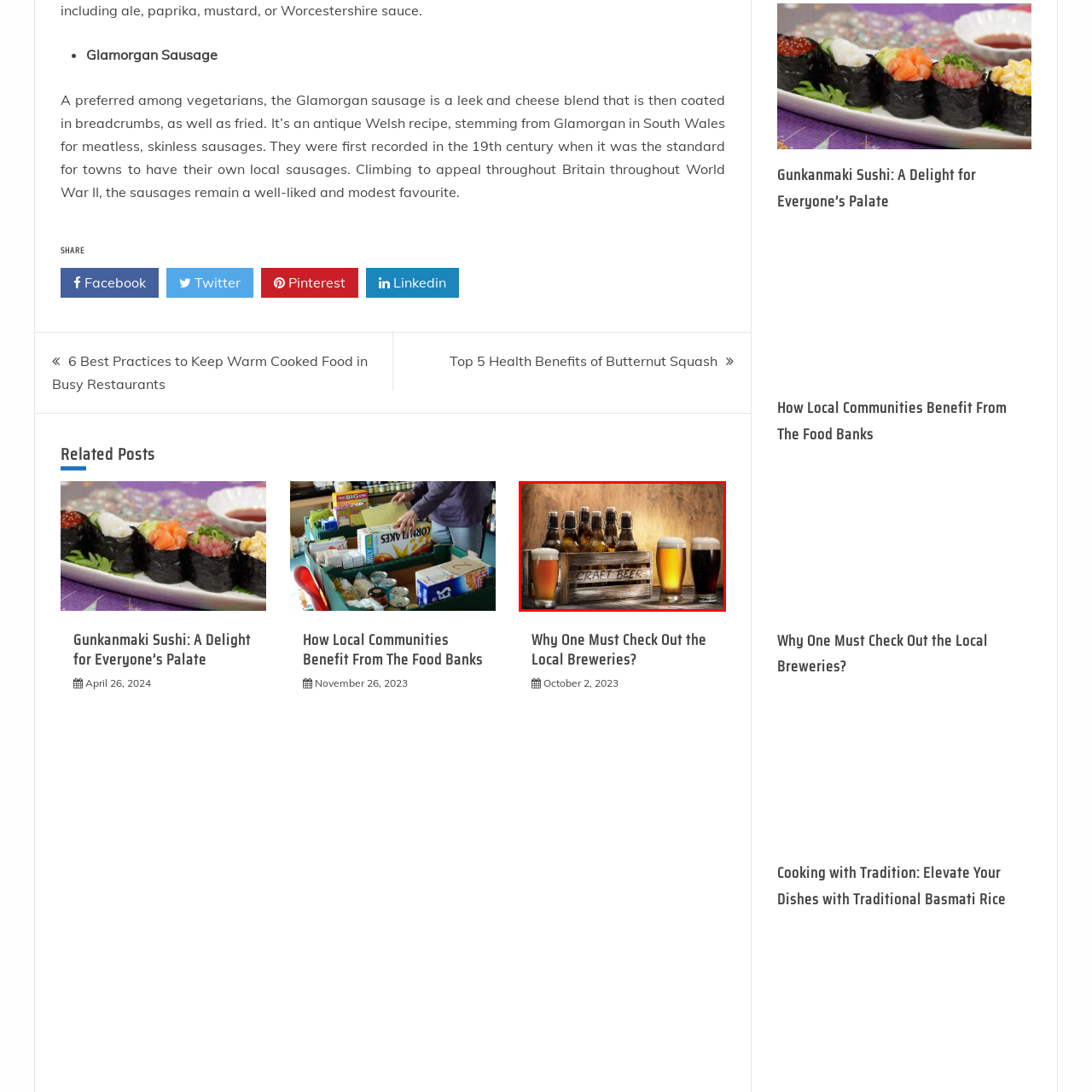Focus on the content within the red box and provide a succinct answer to this question using just one word or phrase: 
How many types of beer are served in glasses?

Three